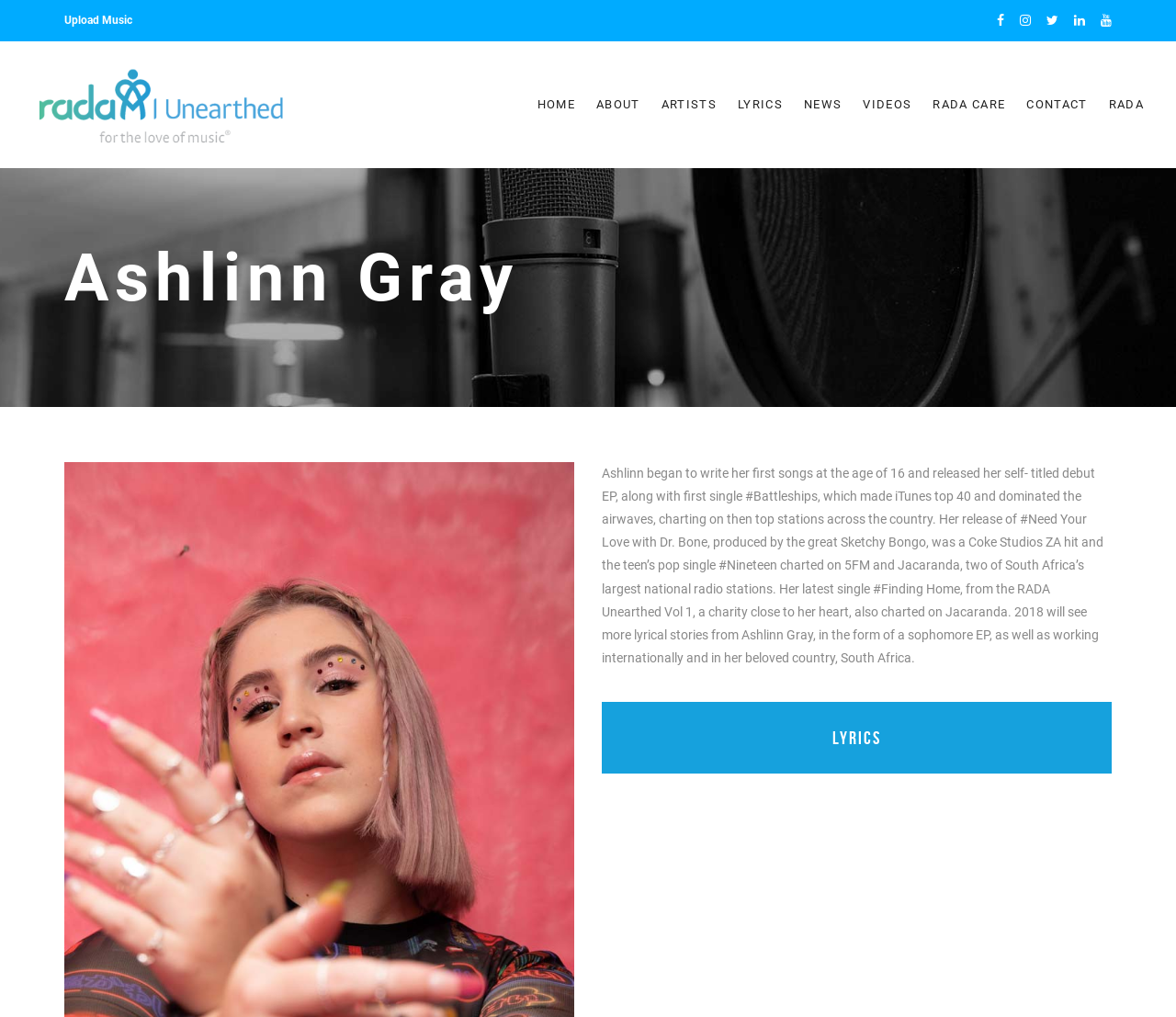Please locate the bounding box coordinates of the element that needs to be clicked to achieve the following instruction: "view shop". The coordinates should be four float numbers between 0 and 1, i.e., [left, top, right, bottom].

None